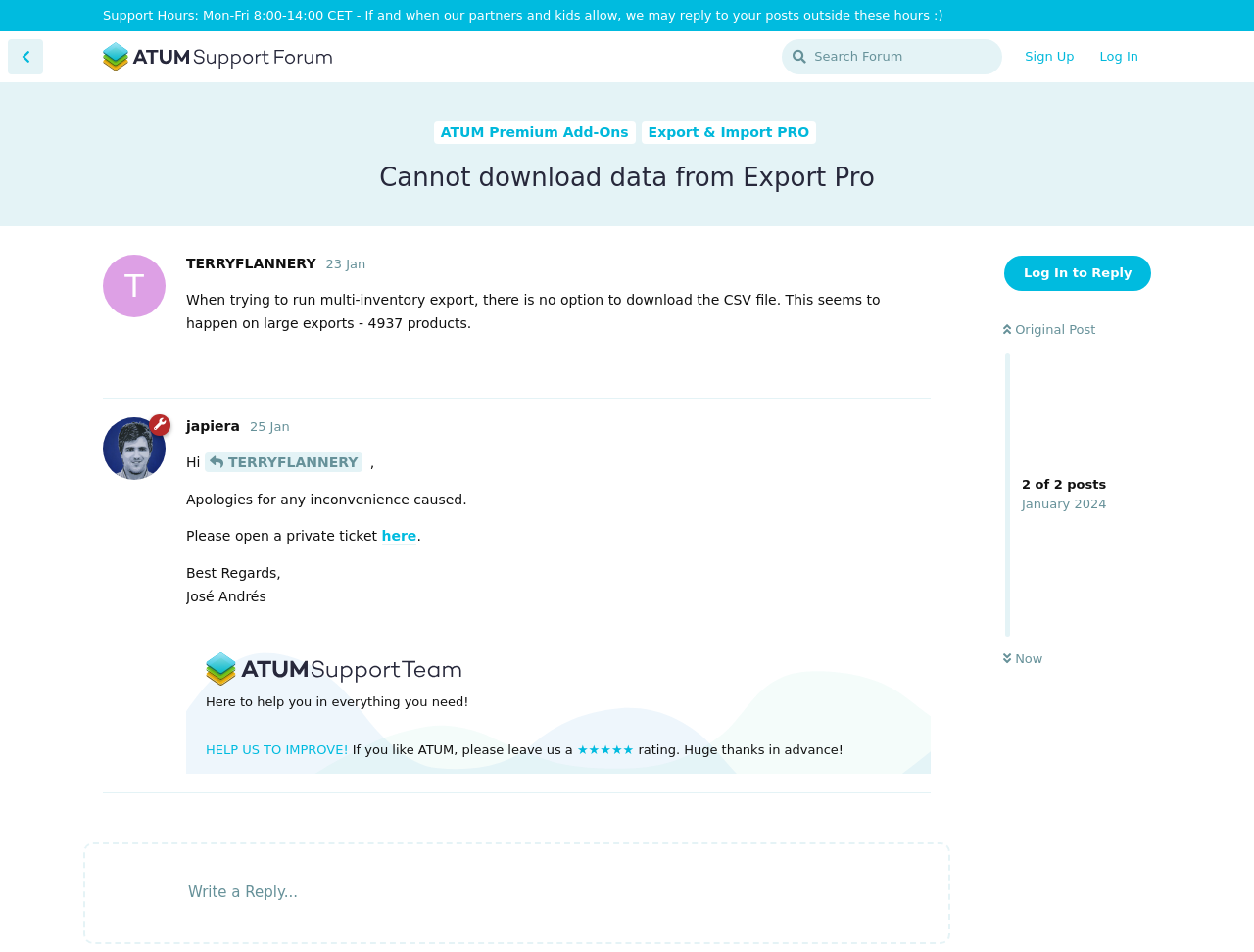Provide a single word or phrase to answer the given question: 
What is the support hour?

Mon-Fri 8:00-14:00 CET